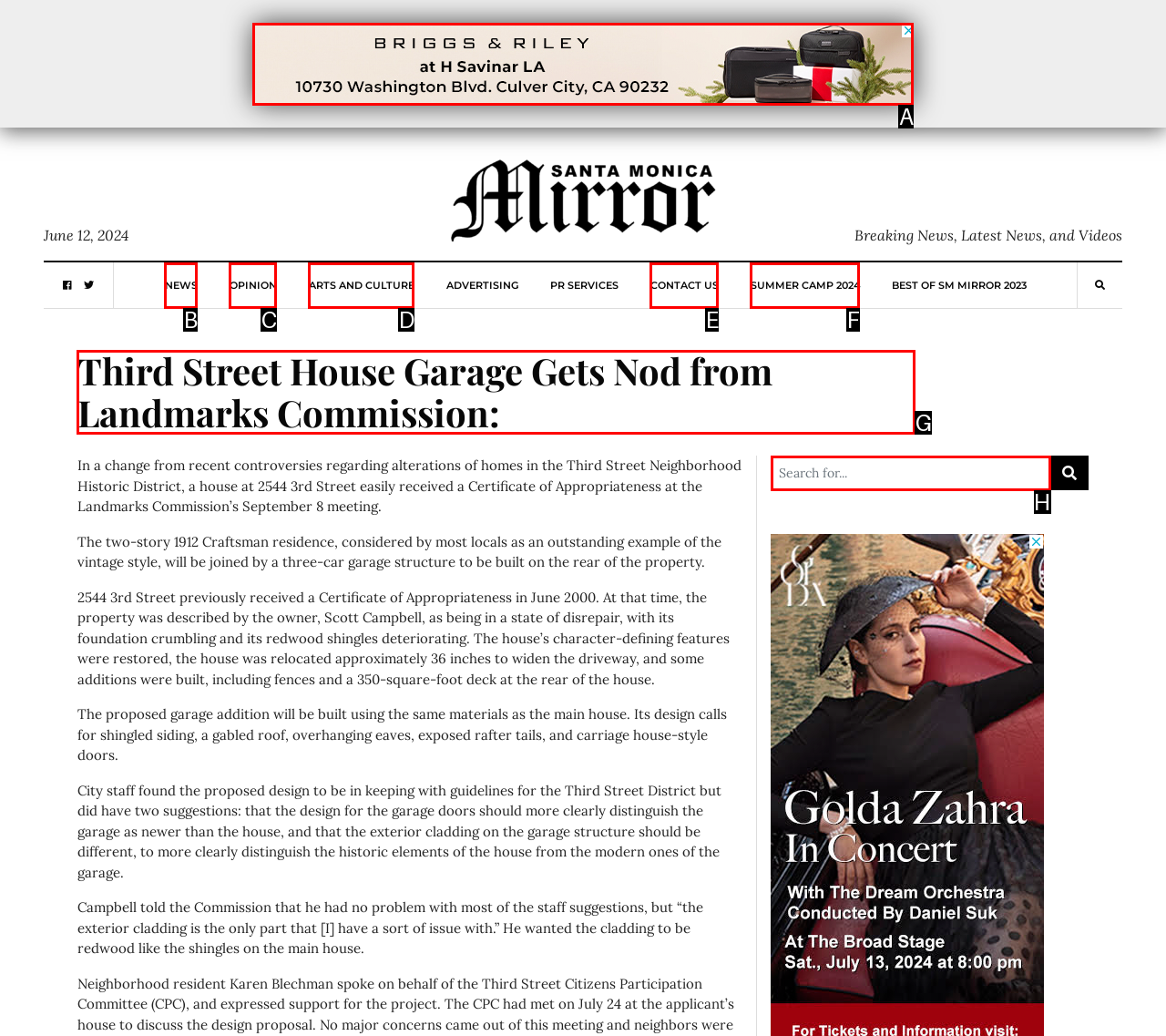Select the UI element that should be clicked to execute the following task: Read the article about Third Street House Garage
Provide the letter of the correct choice from the given options.

G